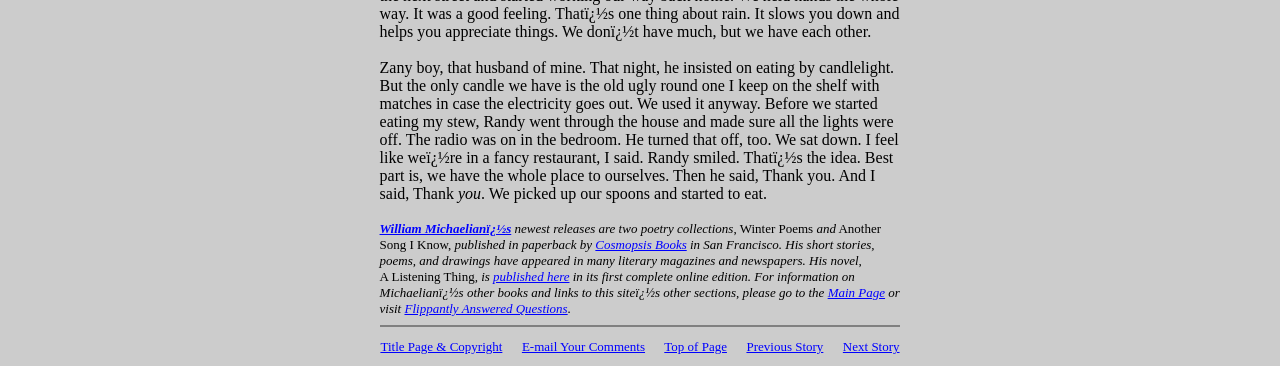What is the name of the poetry collection?
Please respond to the question with a detailed and thorough explanation.

The webpage mentions that William Michaelian's newest releases are two poetry collections, one of which is 'Winter Poems'.